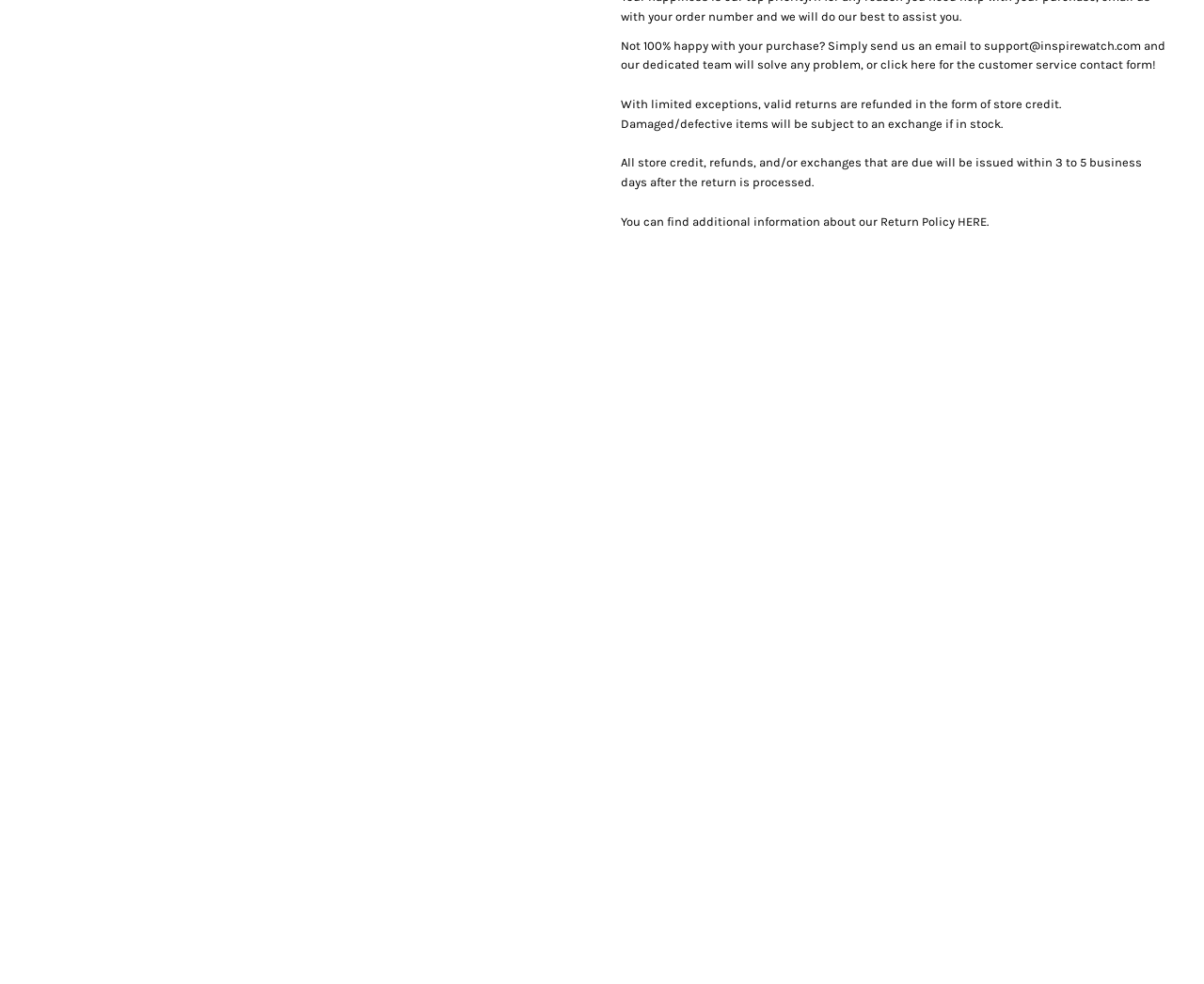Respond to the question below with a single word or phrase:
What payment methods are accepted?

PayPal and Venmo